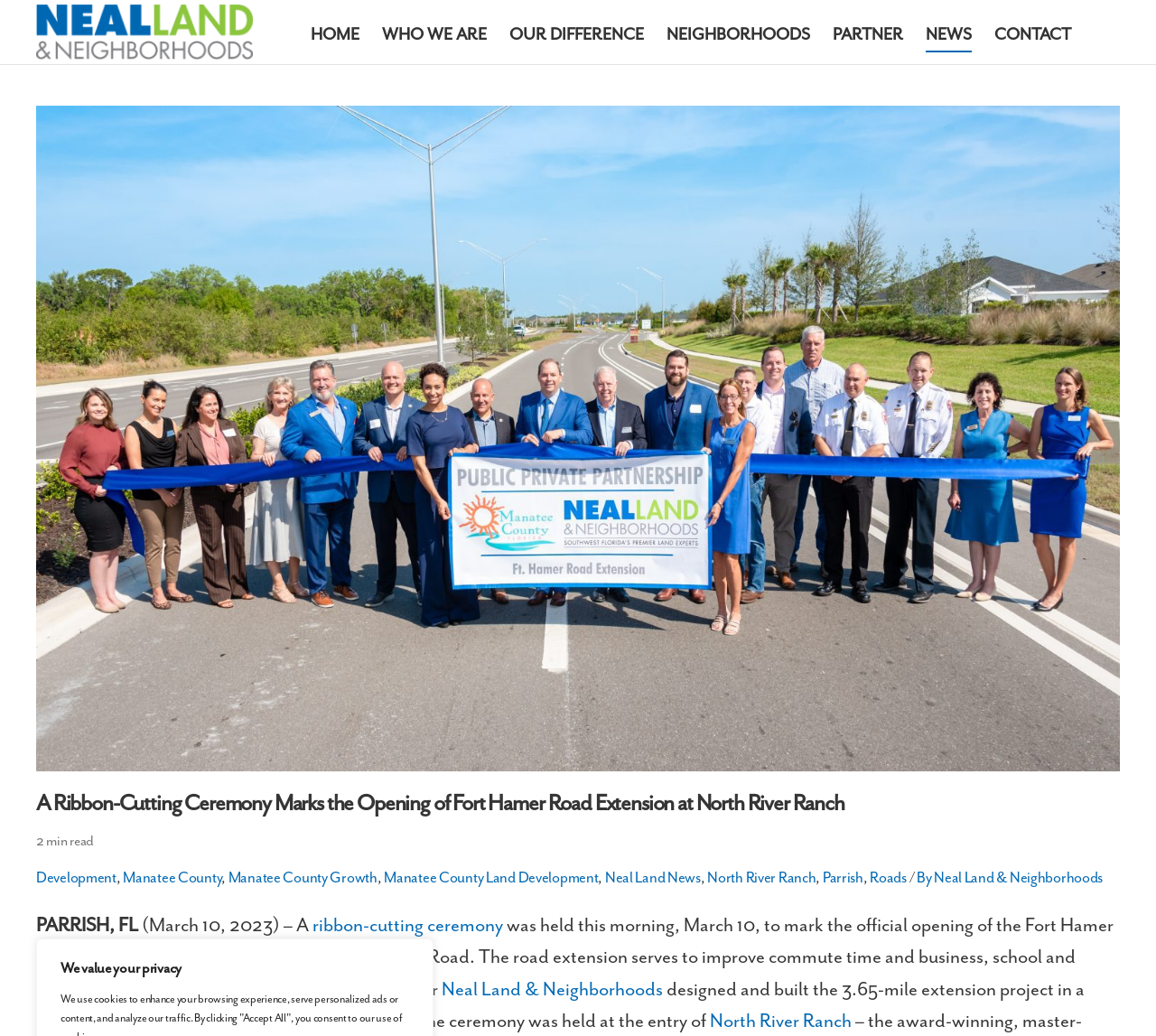Where was the ribbon-cutting ceremony held?
Provide a one-word or short-phrase answer based on the image.

North River Ranch